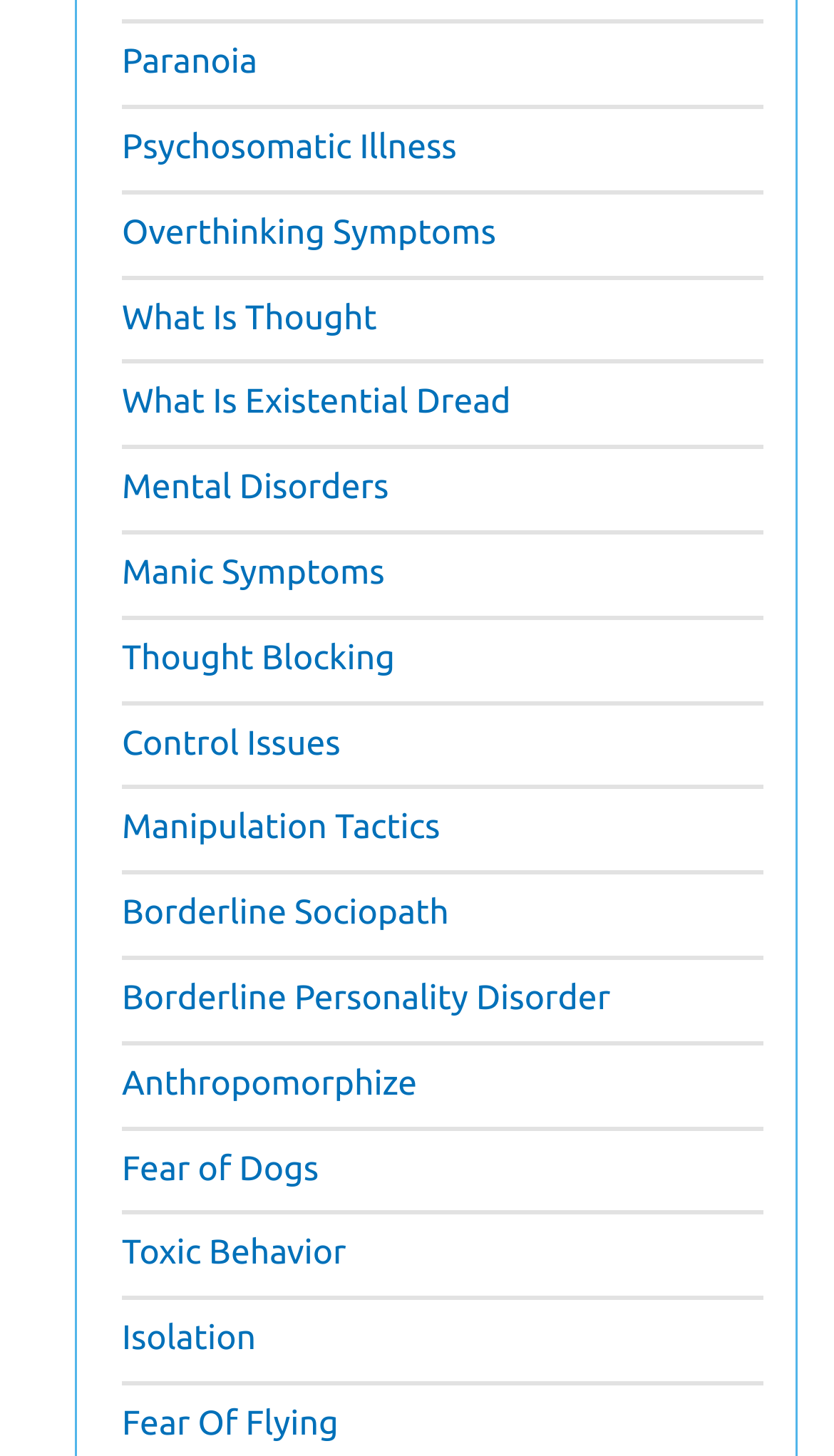Based on the element description: "Bill Stokes", identify the UI element and provide its bounding box coordinates. Use four float numbers between 0 and 1, [left, top, right, bottom].

None